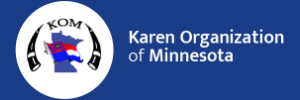What is the shape of the emblem?
Can you give a detailed and elaborate answer to the question?

The caption describes the emblem as a circular emblem, which implies that the shape of the emblem is circular and contains the acronym 'KOM' and other symbolic elements.